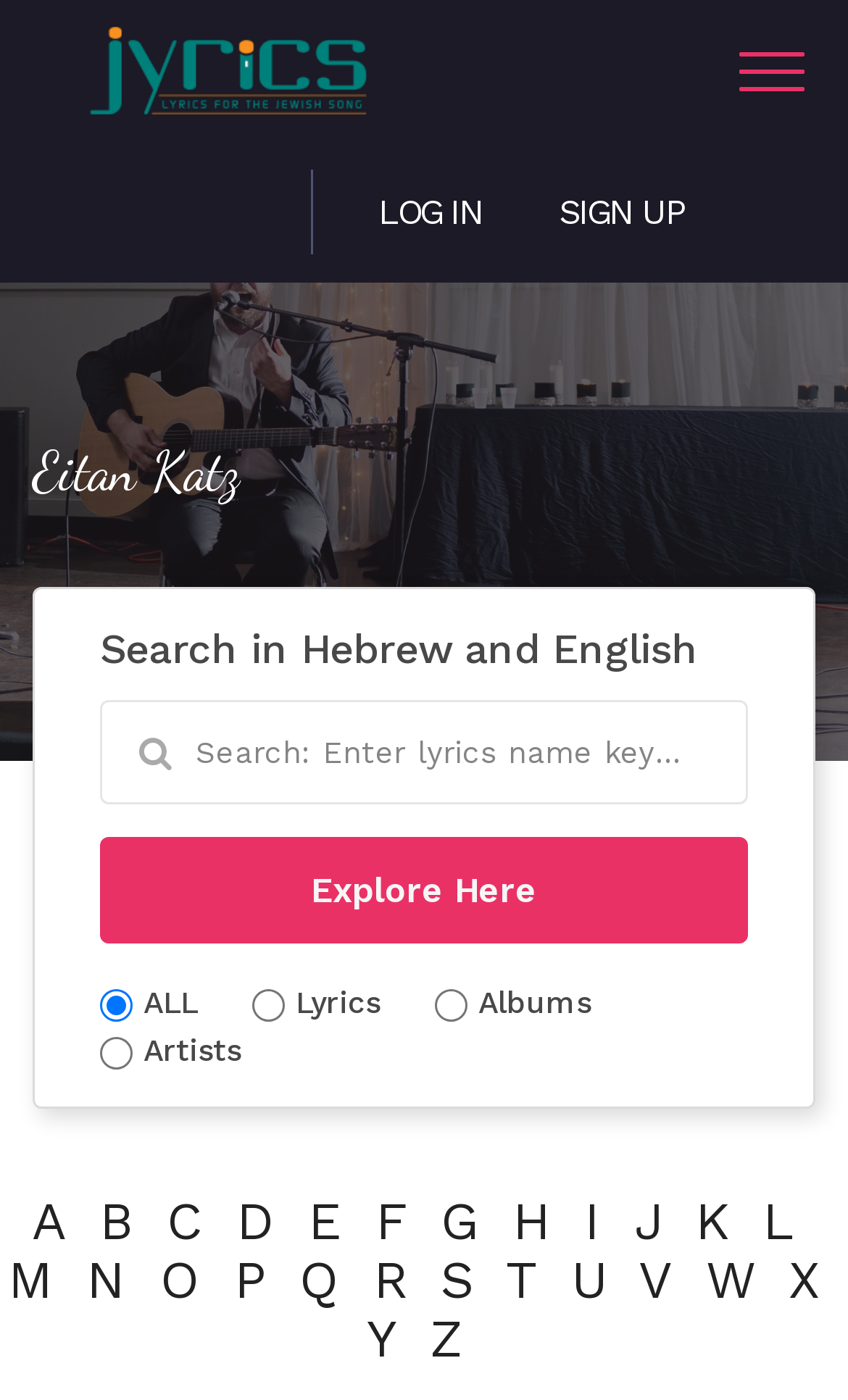Please identify the bounding box coordinates of the element that needs to be clicked to perform the following instruction: "Explore here".

[0.118, 0.599, 0.882, 0.675]